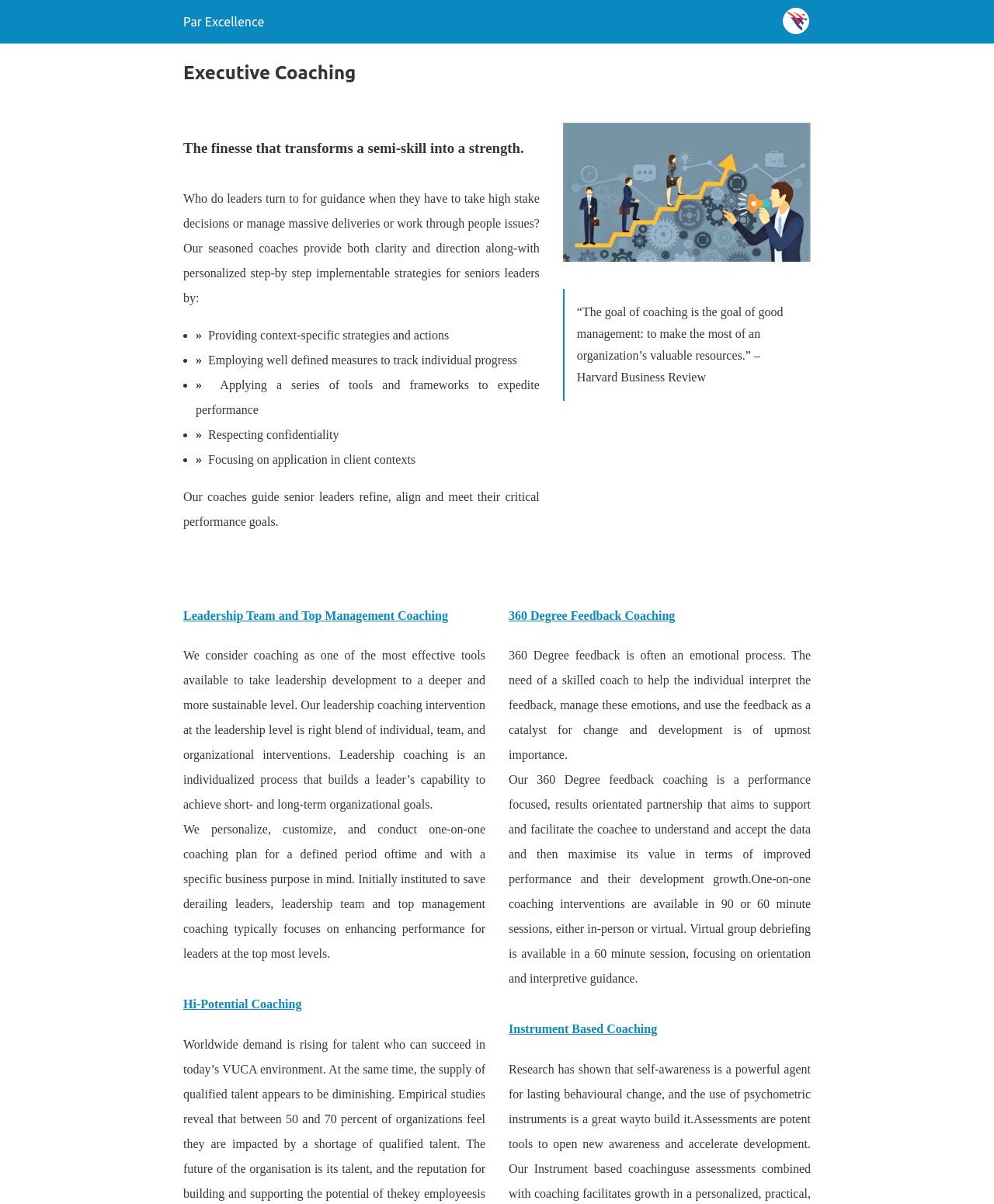Provide an in-depth caption for the contents of the webpage.

The webpage is about Executive Coaching services provided by Par Excellence. At the top left, there is a site icon with the company name. Below it, there is a header section with the title "Executive Coaching" in a larger font size. 

Following the header, there is a subheading that reads "The finesse that transforms a semi-skill into a strength." Below this subheading, there is a paragraph of text that explains the role of executive coaches in guiding senior leaders in making high-stake decisions and managing complex issues. 

The text is divided into bullet points, each describing a specific aspect of the coaching service, such as providing context-specific strategies, employing well-defined measures to track progress, and applying tools and frameworks to expedite performance. 

To the right of this text, there is a figure, likely an image, that takes up about a quarter of the page. Below the figure, there is a blockquote with a quote from the Harvard Business Review about the goal of coaching.

The rest of the page is divided into sections, each with a heading and descriptive text. The sections are: "Leadership Team and Top Management Coaching", "Hi-Potential Coaching", "360 Degree Feedback Coaching", and "Instrument Based Coaching". Each section has a link to a more detailed page about the specific coaching service. The text in each section provides a brief overview of the coaching service, its benefits, and its approach.